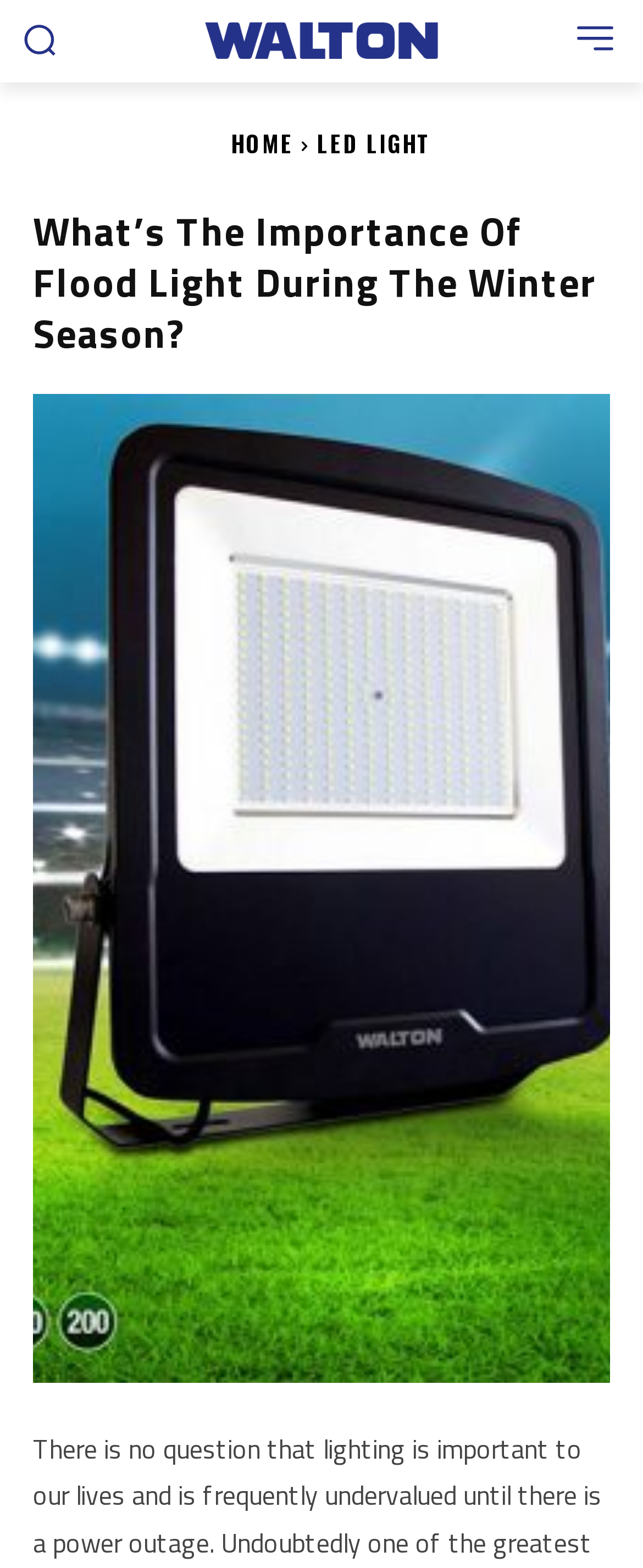Using the provided description: "LED Light", find the bounding box coordinates of the corresponding UI element. The output should be four float numbers between 0 and 1, in the format [left, top, right, bottom].

[0.492, 0.08, 0.672, 0.102]